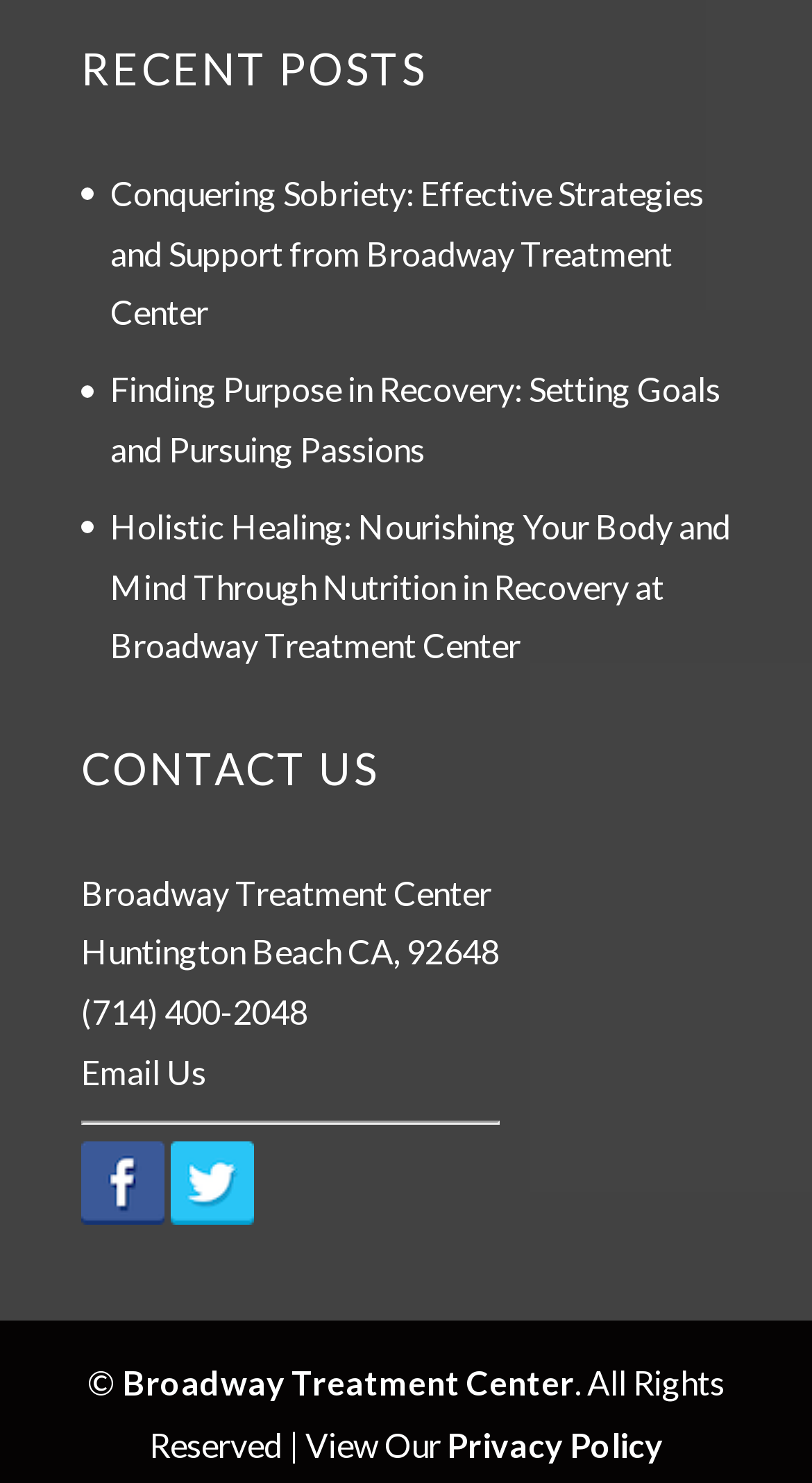Please answer the following question using a single word or phrase: 
What is the purpose of the webpage?

Recovery and treatment